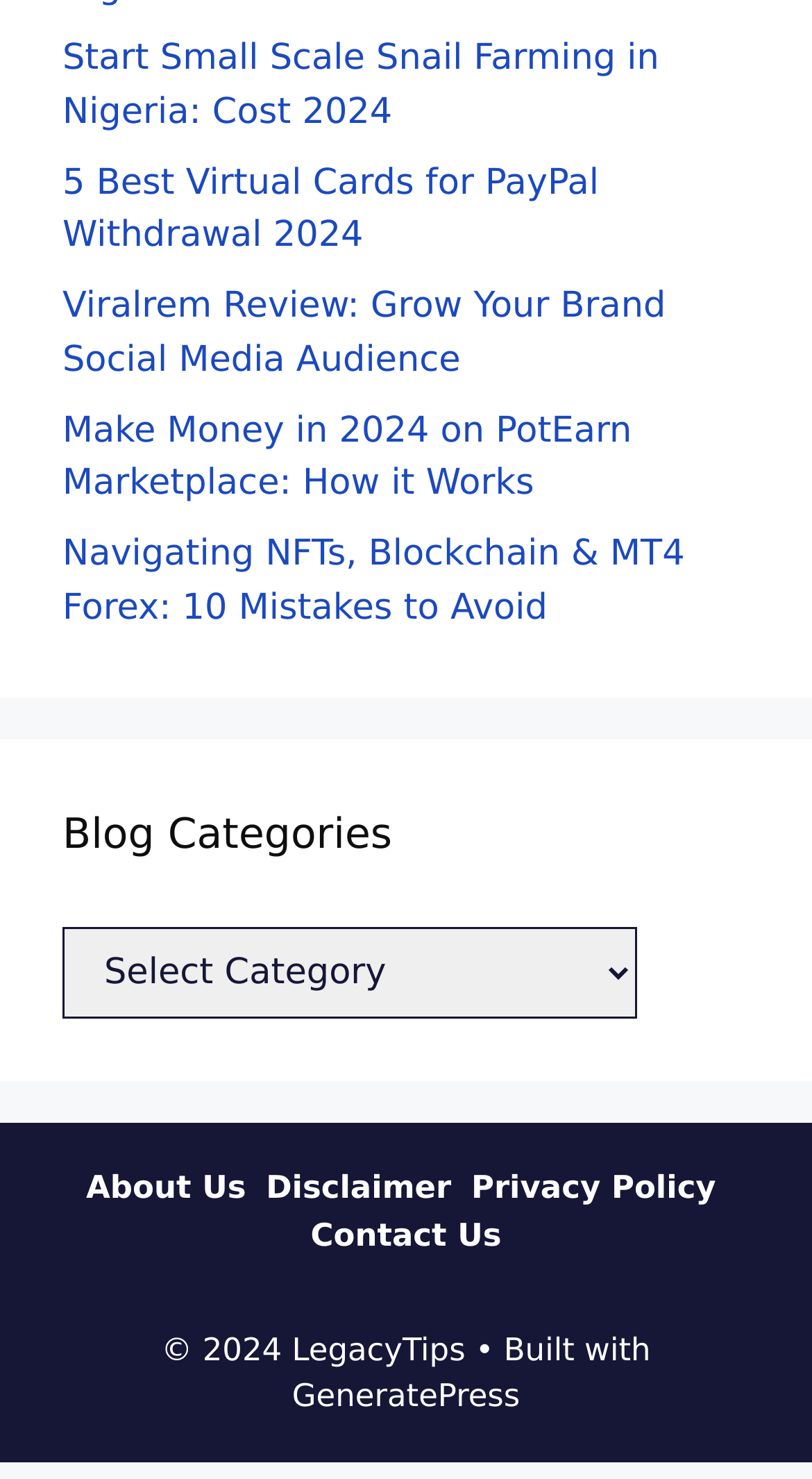Can you determine the bounding box coordinates of the area that needs to be clicked to fulfill the following instruction: "Click the 'About Rabbit' link"?

None